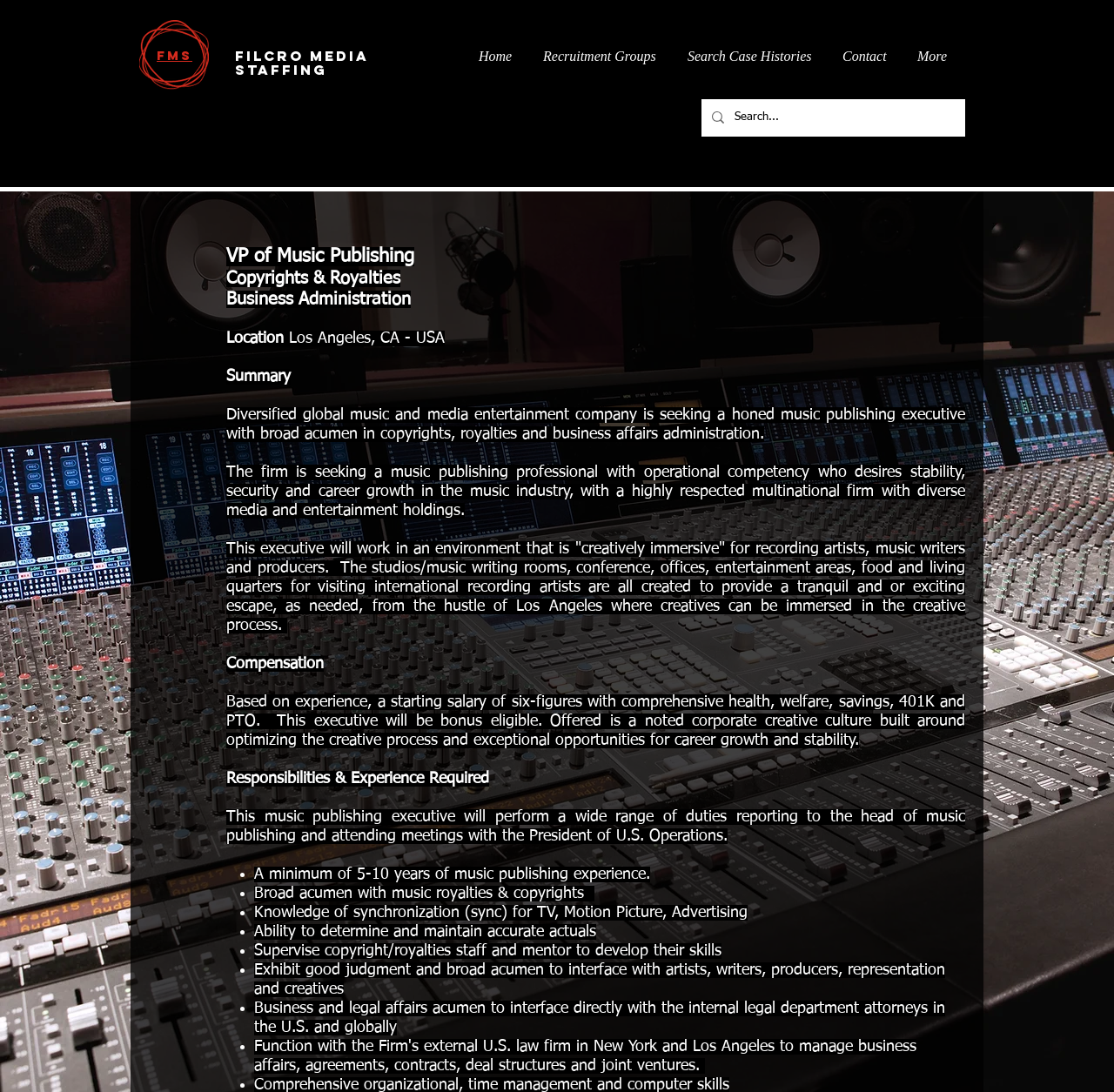Determine the bounding box for the described UI element: "Job Openings".

None